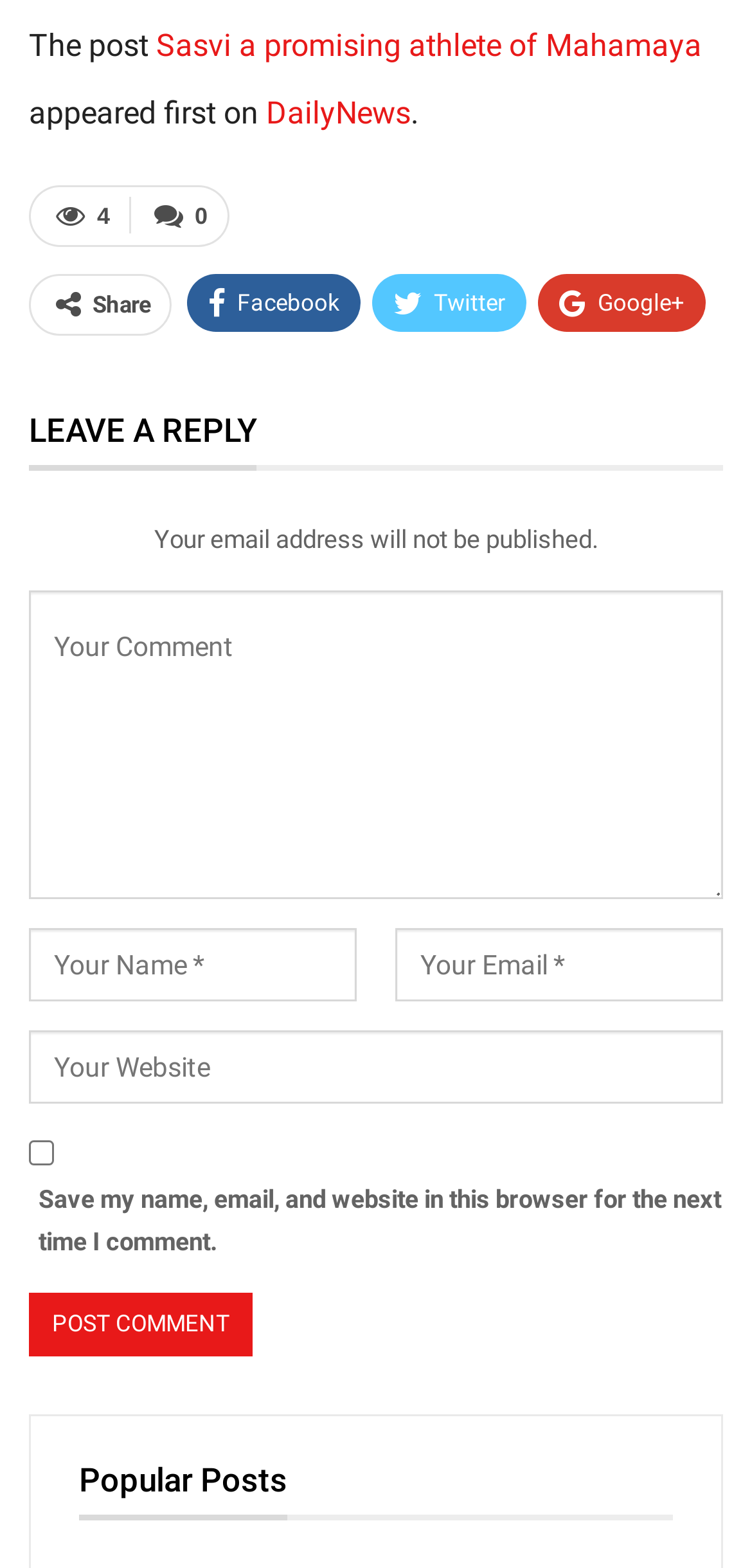Observe the image and answer the following question in detail: What is the button at the bottom for?

The question can be answered by looking at the button element with the static text 'POST COMMENT' which is located at the bottom of the webpage.